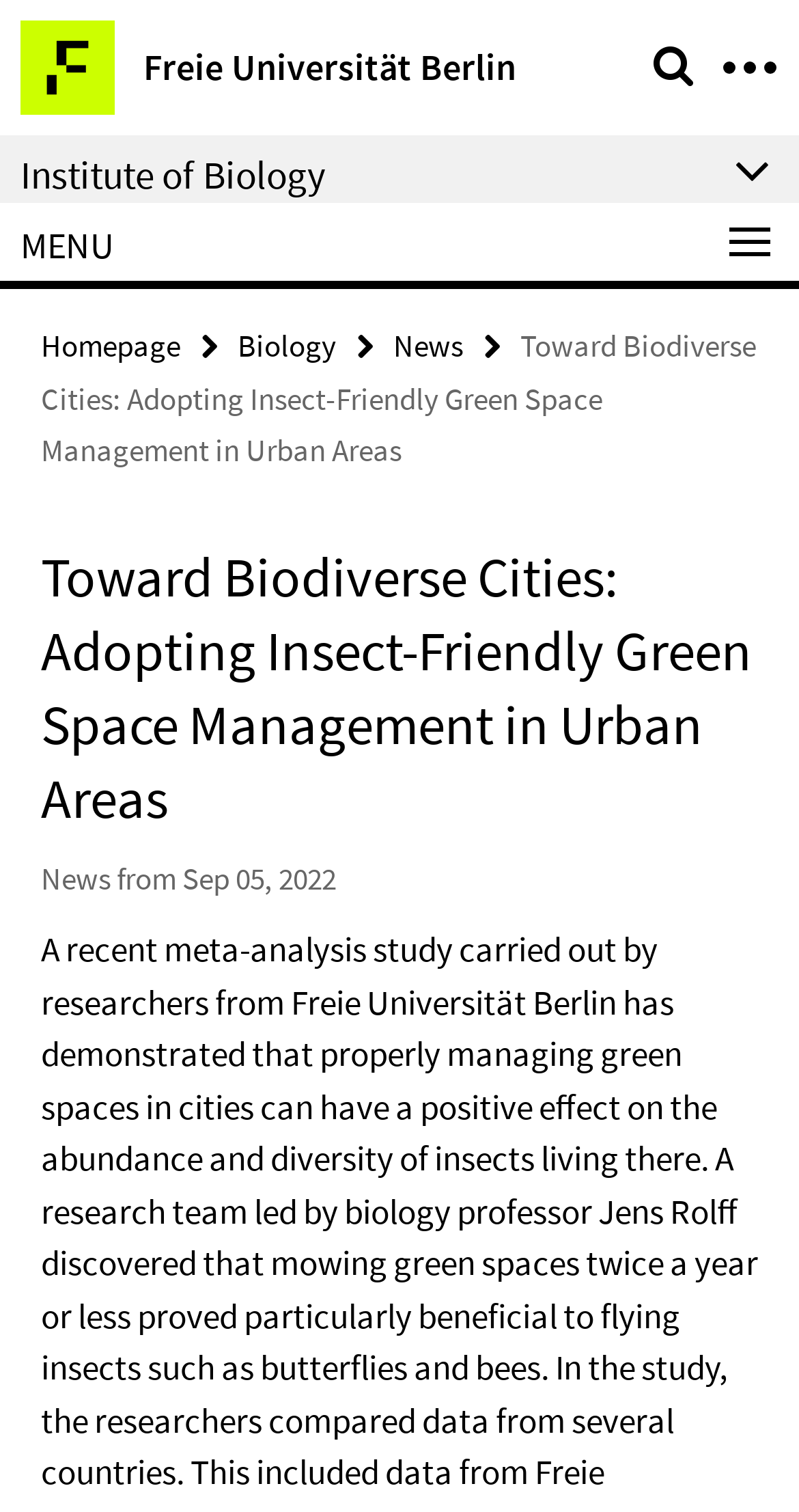Using the provided element description, identify the bounding box coordinates as (top-left x, top-left y, bottom-right x, bottom-right y). Ensure all values are between 0 and 1. Description: Biology

[0.297, 0.216, 0.421, 0.241]